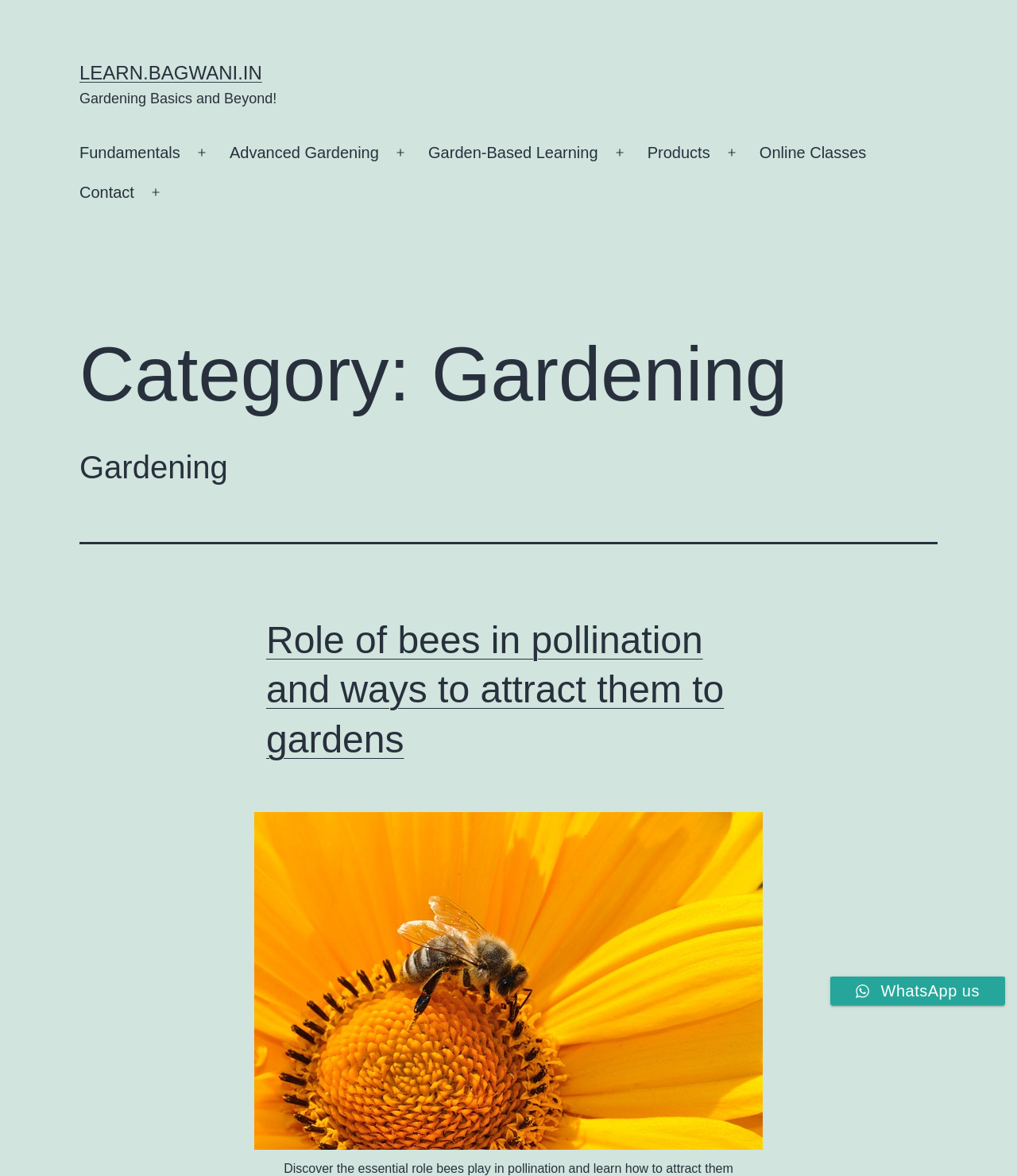Offer a detailed account of what is visible on the webpage.

The webpage is about gardening, with a prominent title "Gardening Basics and Beyond!" at the top. Below the title, there is a primary navigation menu that spans across the page, containing links to various categories such as "Fundamentals", "Advanced Gardening", "Garden-Based Learning", "Products", "Online Classes", and "Contact". Each category has a corresponding button to open a sub-menu.

On the left side of the page, there is a link to "LEARN.BAGWANI.IN" and a header section that displays the category "Gardening". Below the header, there is a heading that reads "Role of bees in pollination and ways to attract them to gardens", which is a link to a specific article. The article has a brief summary that starts with "Discover the essential role bees play in pollination and learn how to attract them".

At the bottom right corner of the page, there is a small image and a text that says "WhatsApp us".